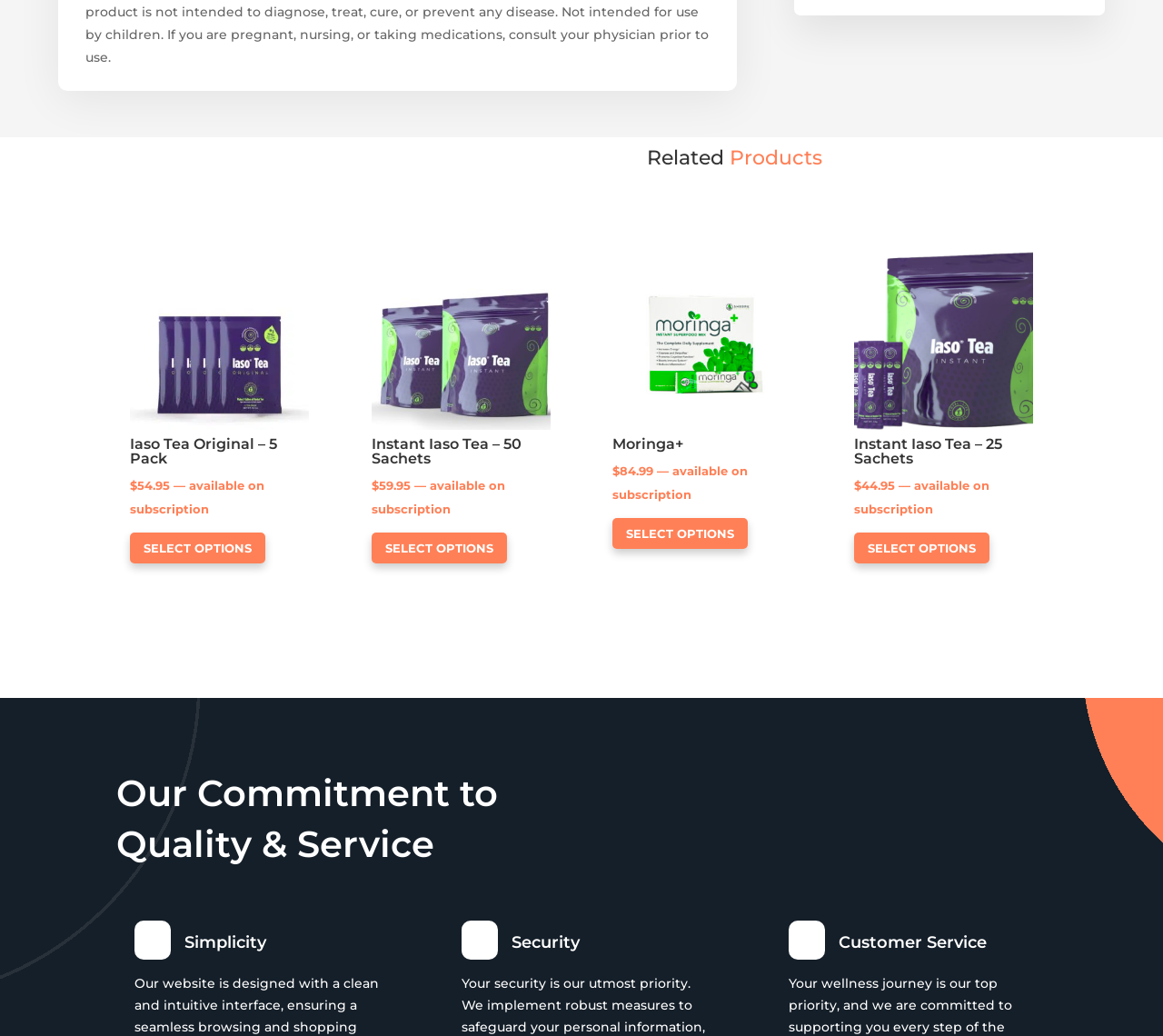Please locate the bounding box coordinates for the element that should be clicked to achieve the following instruction: "View product details of Iaso Tea Original". Ensure the coordinates are given as four float numbers between 0 and 1, i.e., [left, top, right, bottom].

[0.112, 0.242, 0.265, 0.503]